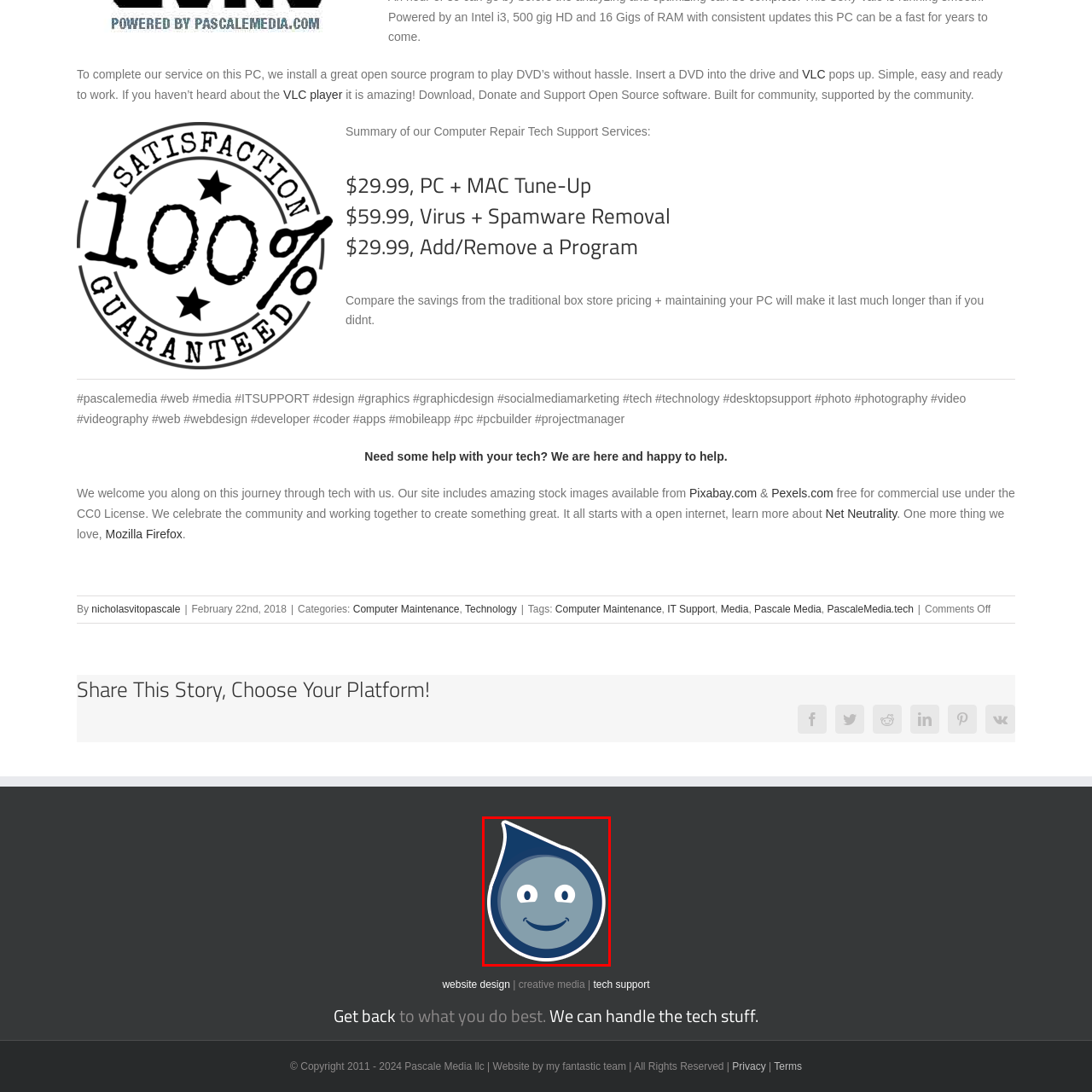Give an in-depth description of the scene depicted in the red-outlined box.

The image features a playful, cartoon-like character that resembles a friendly blue droplet with a face. The character has large, expressive eyes and a wide smile, conveying a sense of warmth and approachability. It appears to be designed with a modern aesthetic, characterized by smooth curves and a clean, minimalistic style. The blue color palette adds a sense of calm and friendliness, making the character visually appealing. This cheerful droplet likely symbolizes a tech support or media service, aligning with the theme of customer service and community support highlighted in the surrounding content.